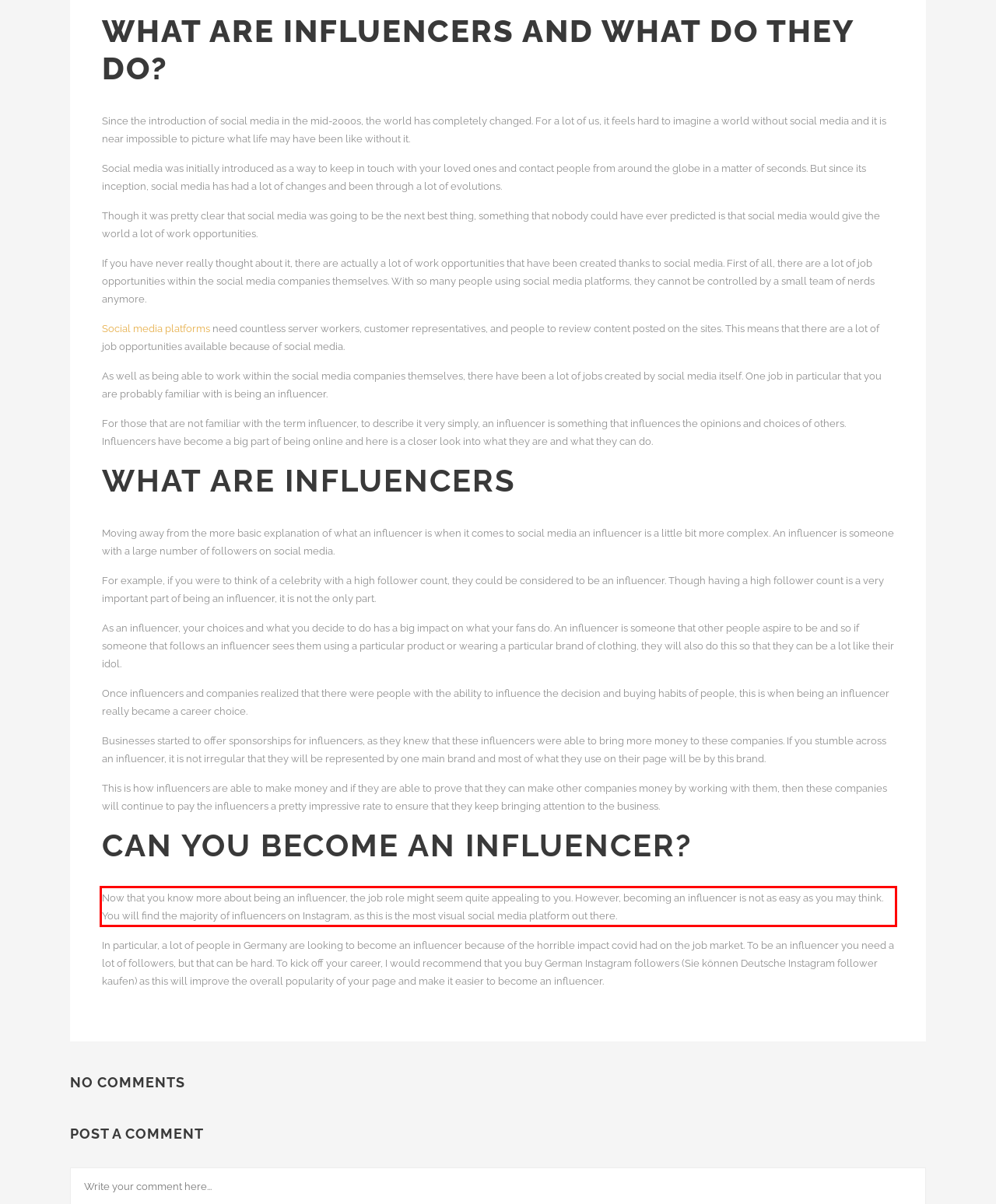Review the webpage screenshot provided, and perform OCR to extract the text from the red bounding box.

Now that you know more about being an influencer, the job role might seem quite appealing to you. However, becoming an influencer is not as easy as you may think. You will find the majority of influencers on Instagram, as this is the most visual social media platform out there.